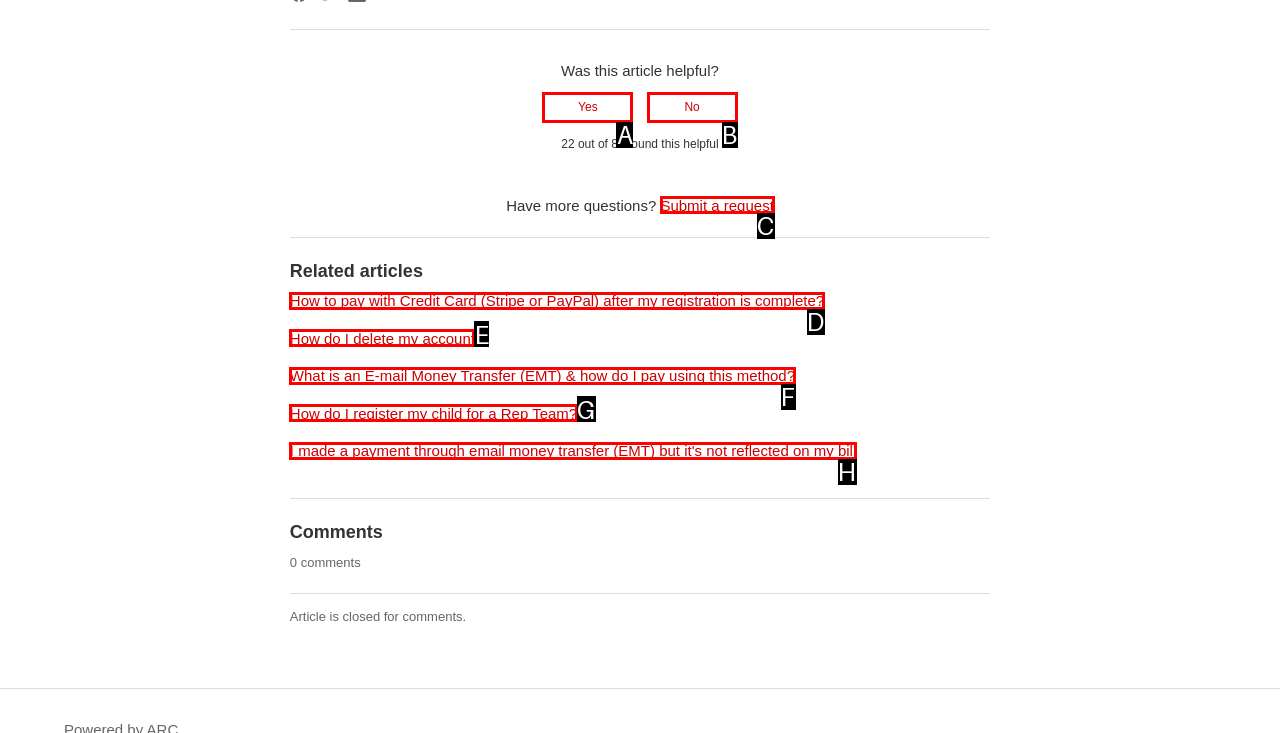Point out the HTML element I should click to achieve the following task: Submit a request Provide the letter of the selected option from the choices.

C